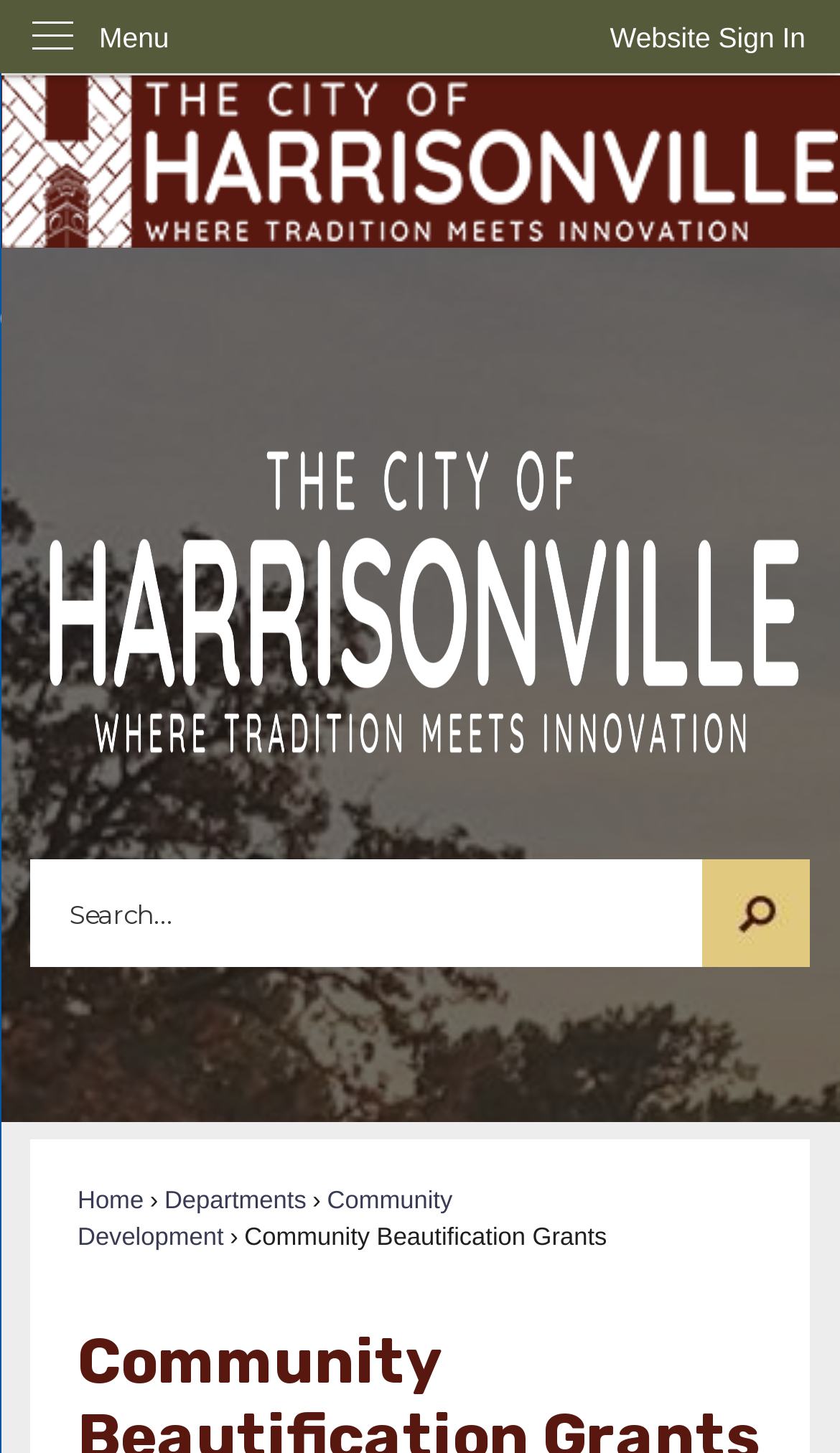What can be done in the 'Info Advanced' region?
From the details in the image, provide a complete and detailed answer to the question.

The 'Info Advanced' region is located in the main content area of the webpage, and it contains an image with a bounding box of [0.05, 0.302, 0.95, 0.525]. The region likely provides advanced information about the community beautification grants, allowing users to view detailed information about the grants.